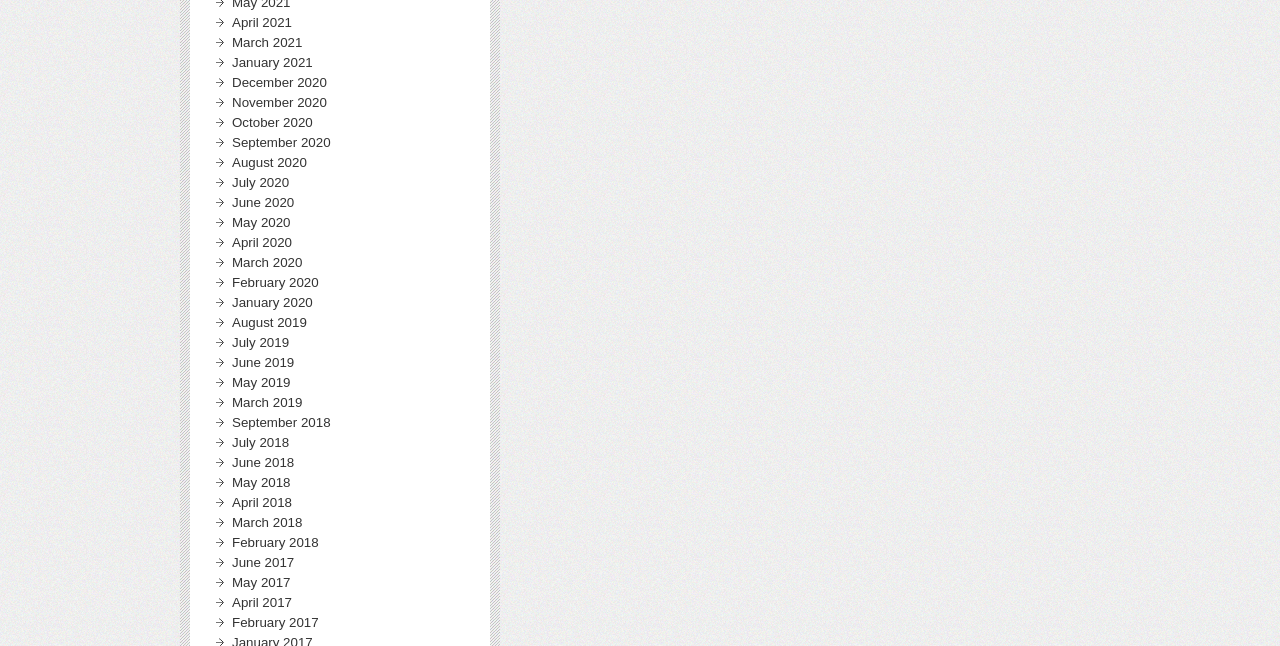Please specify the bounding box coordinates in the format (top-left x, top-left y, bottom-right x, bottom-right y), with values ranging from 0 to 1. Identify the bounding box for the UI component described as follows: August 2019

[0.181, 0.488, 0.24, 0.511]